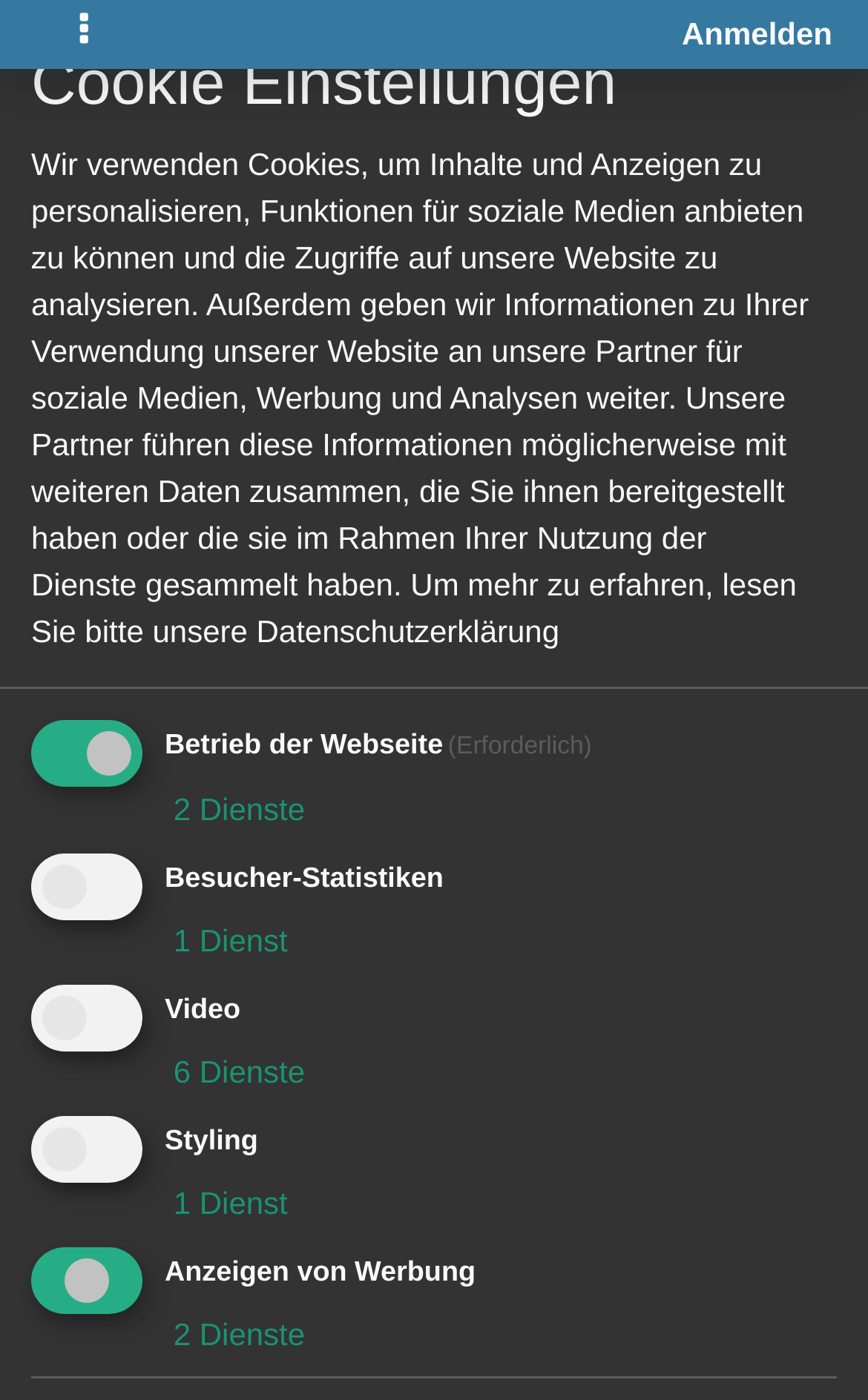Please identify the bounding box coordinates of the element's region that I should click in order to complete the following instruction: "Log in". The bounding box coordinates consist of four float numbers between 0 and 1, i.e., [left, top, right, bottom].

[0.785, 0.008, 0.959, 0.041]